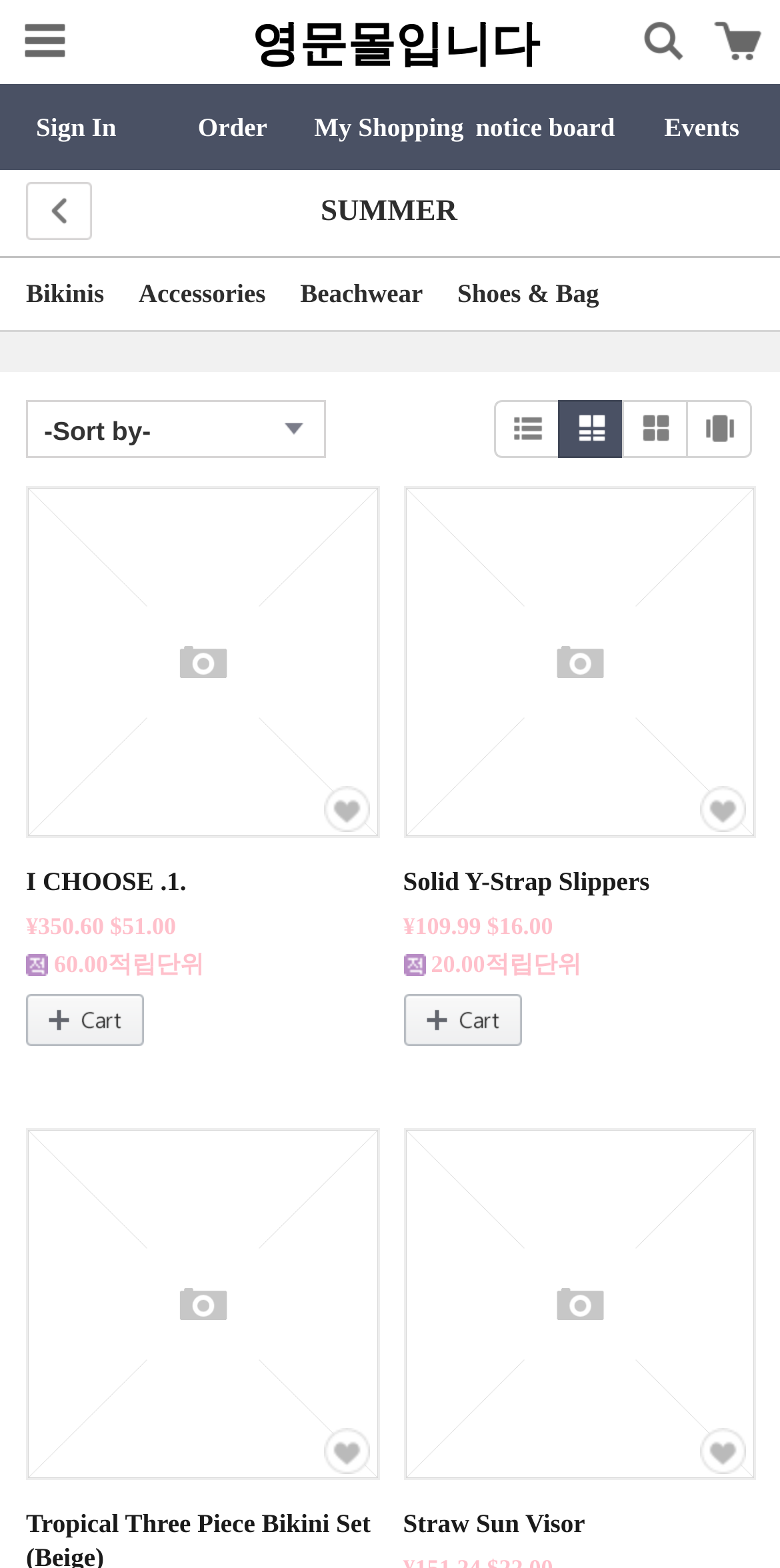Locate the bounding box coordinates of the clickable part needed for the task: "Browse bikinis".

[0.033, 0.177, 0.133, 0.197]